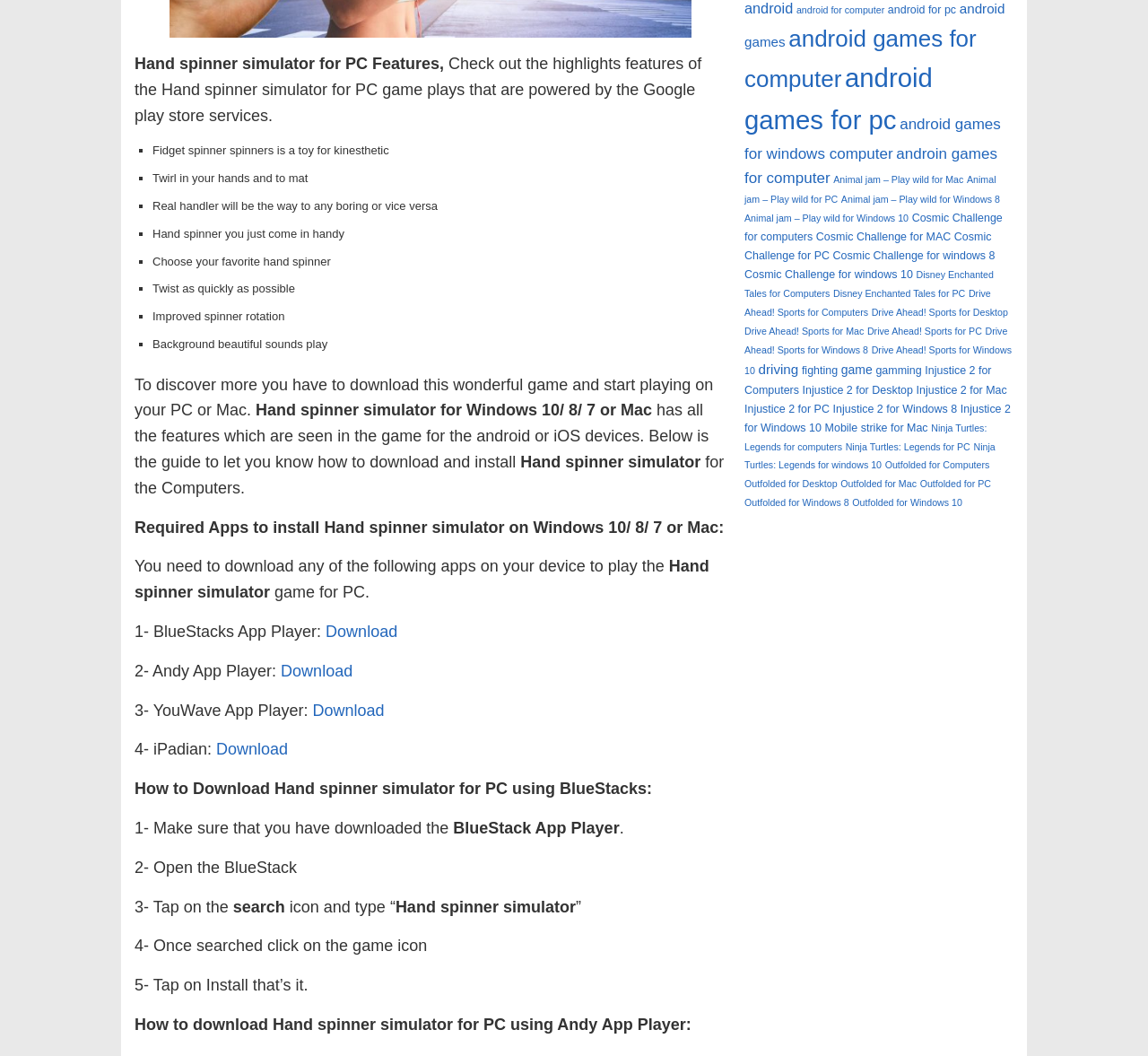What is the name of the game described on this webpage?
Could you answer the question in a detailed manner, providing as much information as possible?

The webpage has a title 'Hand spinner simulator for PC' and describes the features of the game, so the name of the game is Hand spinner simulator.